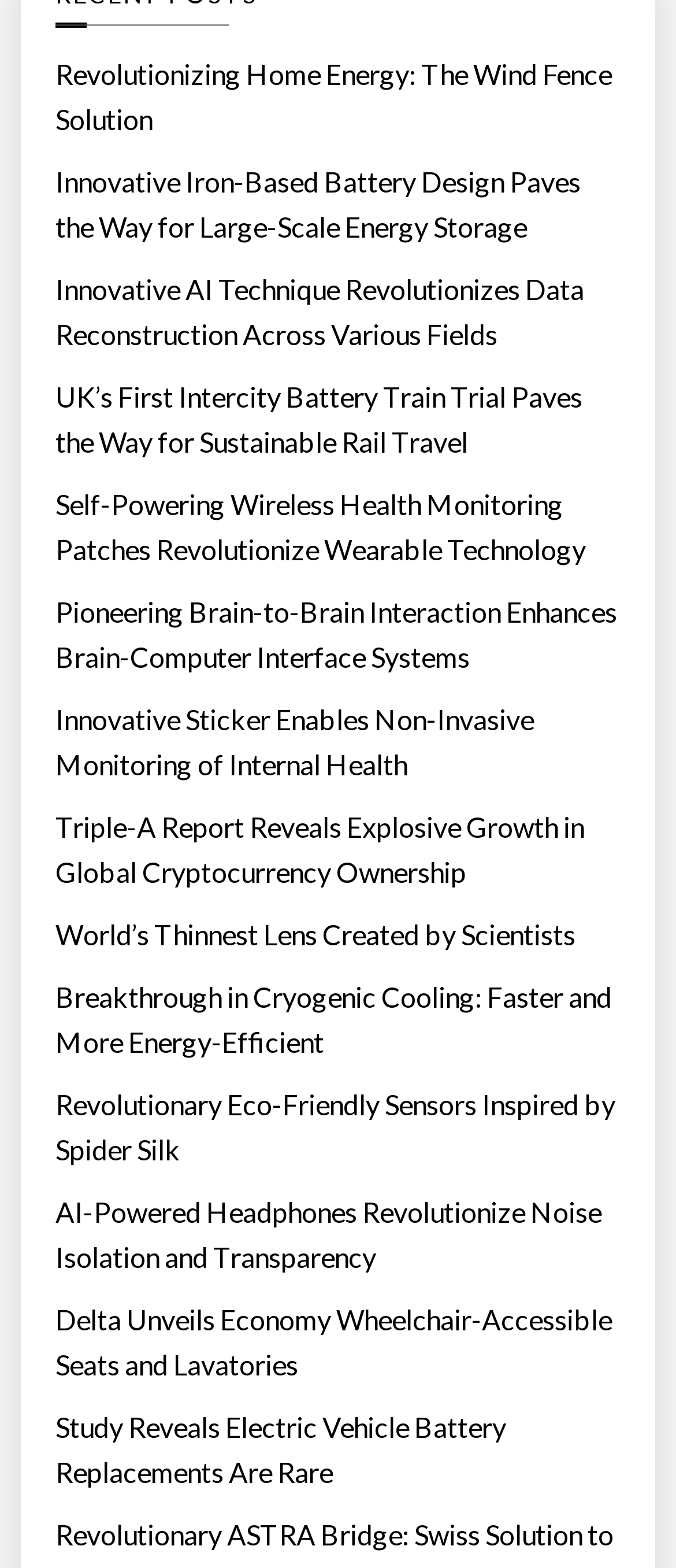Is the webpage about news or articles?
Provide an in-depth answer to the question, covering all aspects.

The webpage appears to be a collection of links to news articles or blog posts, each with a descriptive title and no other content, suggesting that the webpage is about news or articles.